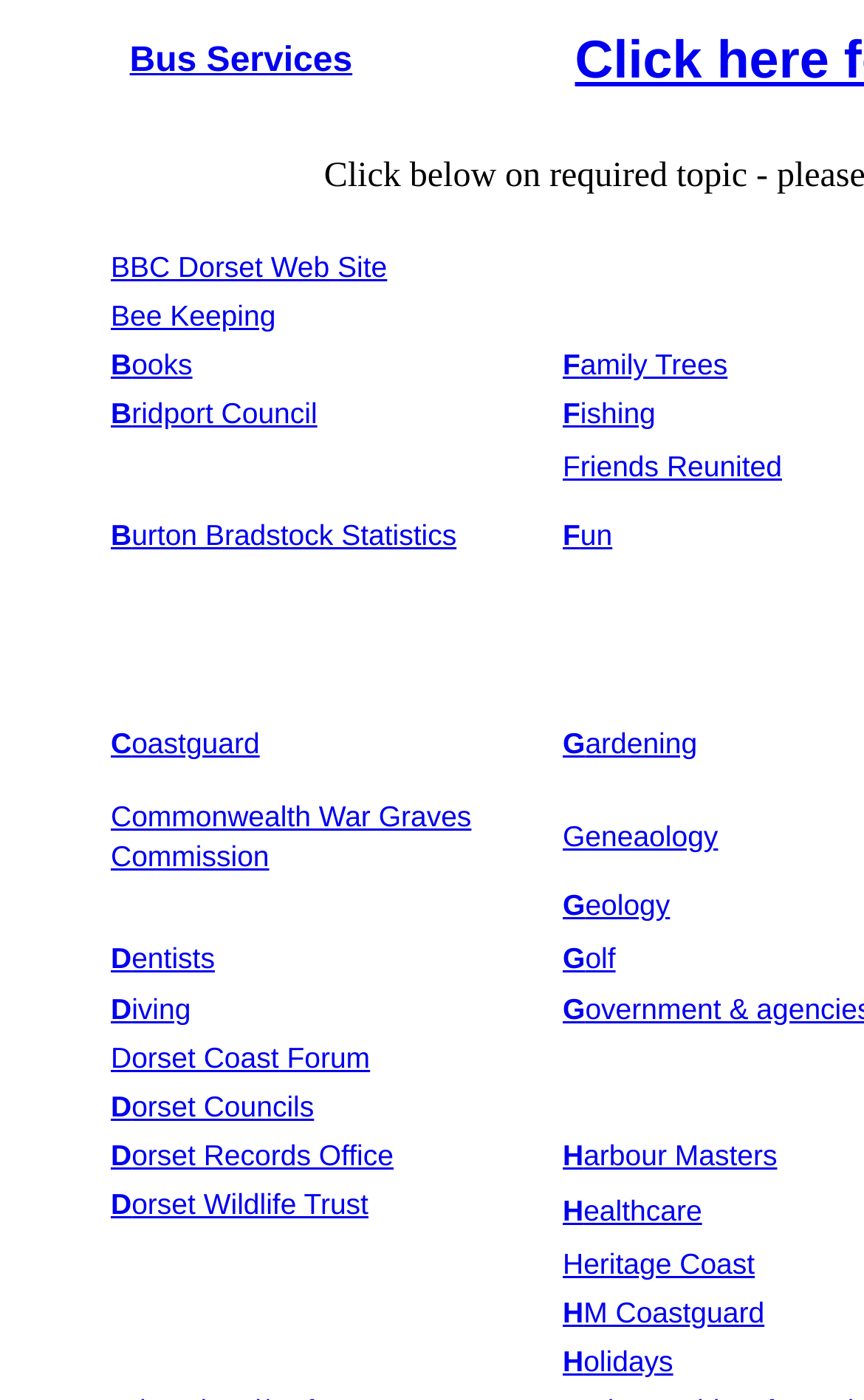What is the topic of the link 'Bee Keeping'?
Based on the screenshot, respond with a single word or phrase.

Bee Keeping